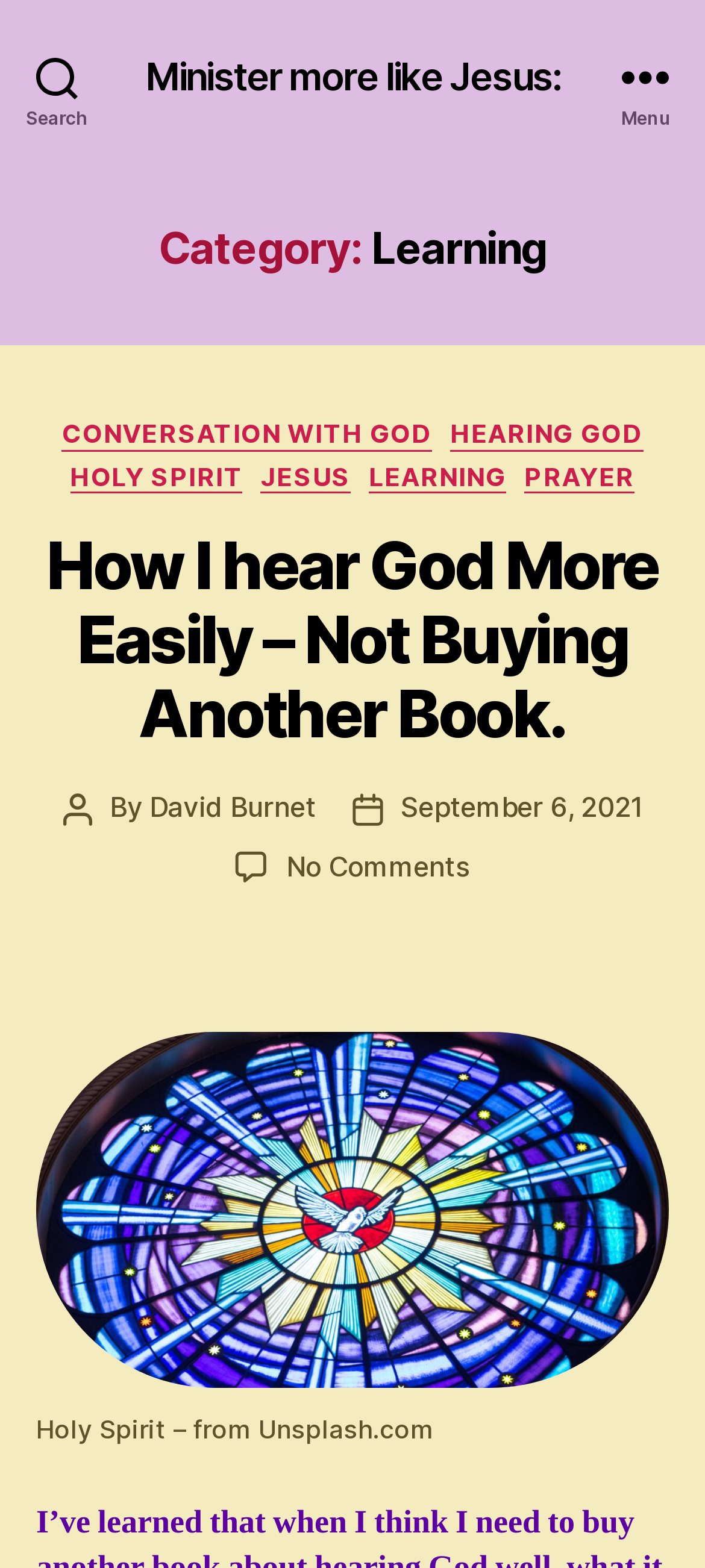Please study the image and answer the question comprehensively:
What is the source of the image?

The source of the image can be found by looking at the figcaption 'Holy Spirit – from Unsplash.com' which is located below the image, indicating that the image is from Unsplash.com.